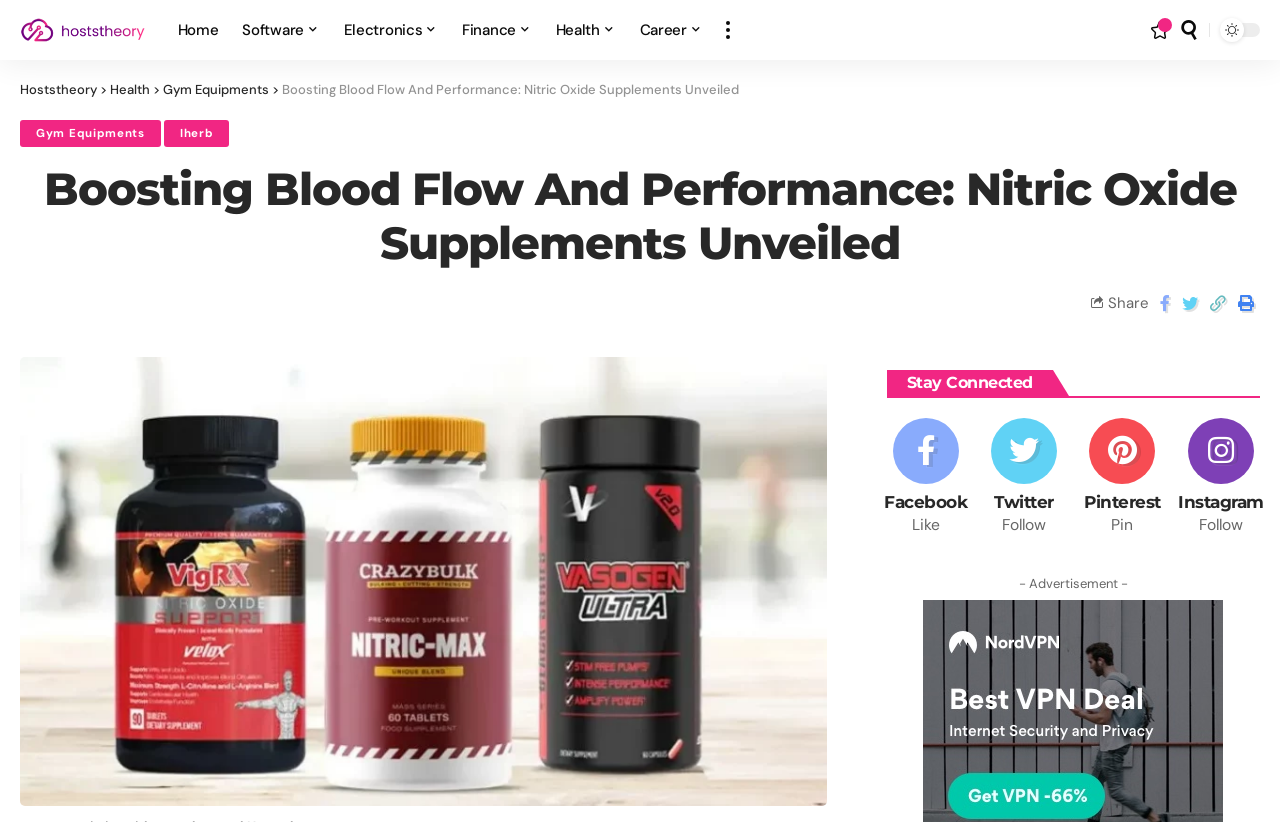Answer the question with a single word or phrase: 
What is the main topic of this webpage?

Nitric Oxide Supplements